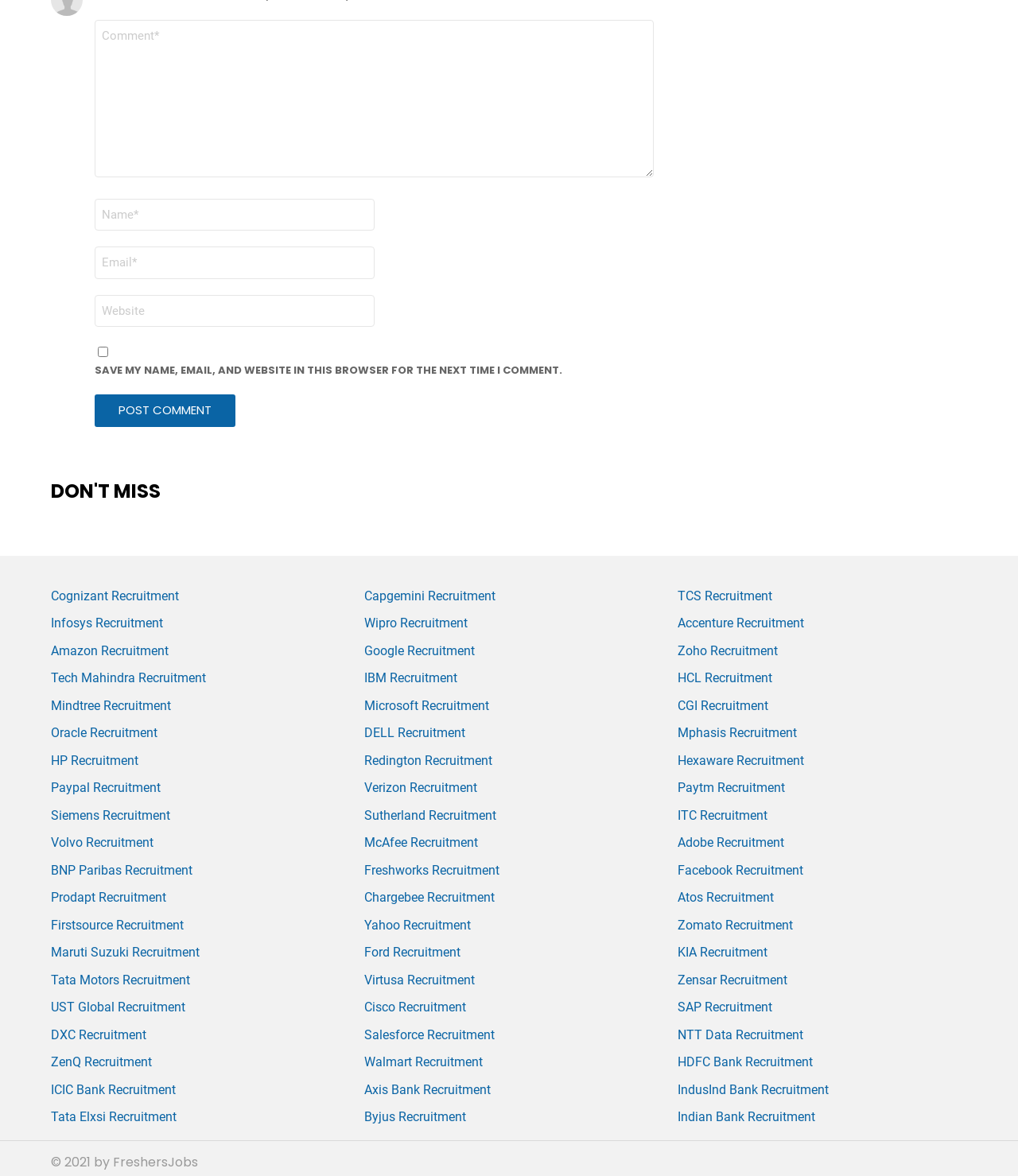Please answer the following question using a single word or phrase: 
What is the label of the first textbox in the comment form?

COMMENT